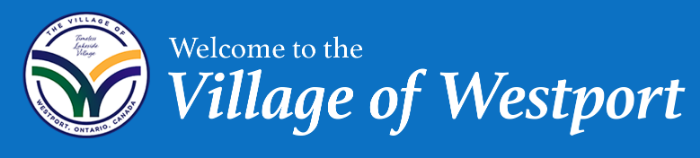What is the location of the Village of Westport?
Please analyze the image and answer the question with as much detail as possible.

The logo is accented with the text 'Westport, Ontario, Canada' at the bottom, which serves as an inviting introduction to the village's community spirit and pride, and indicates that the location of the Village of Westport is Westport, Ontario, Canada.